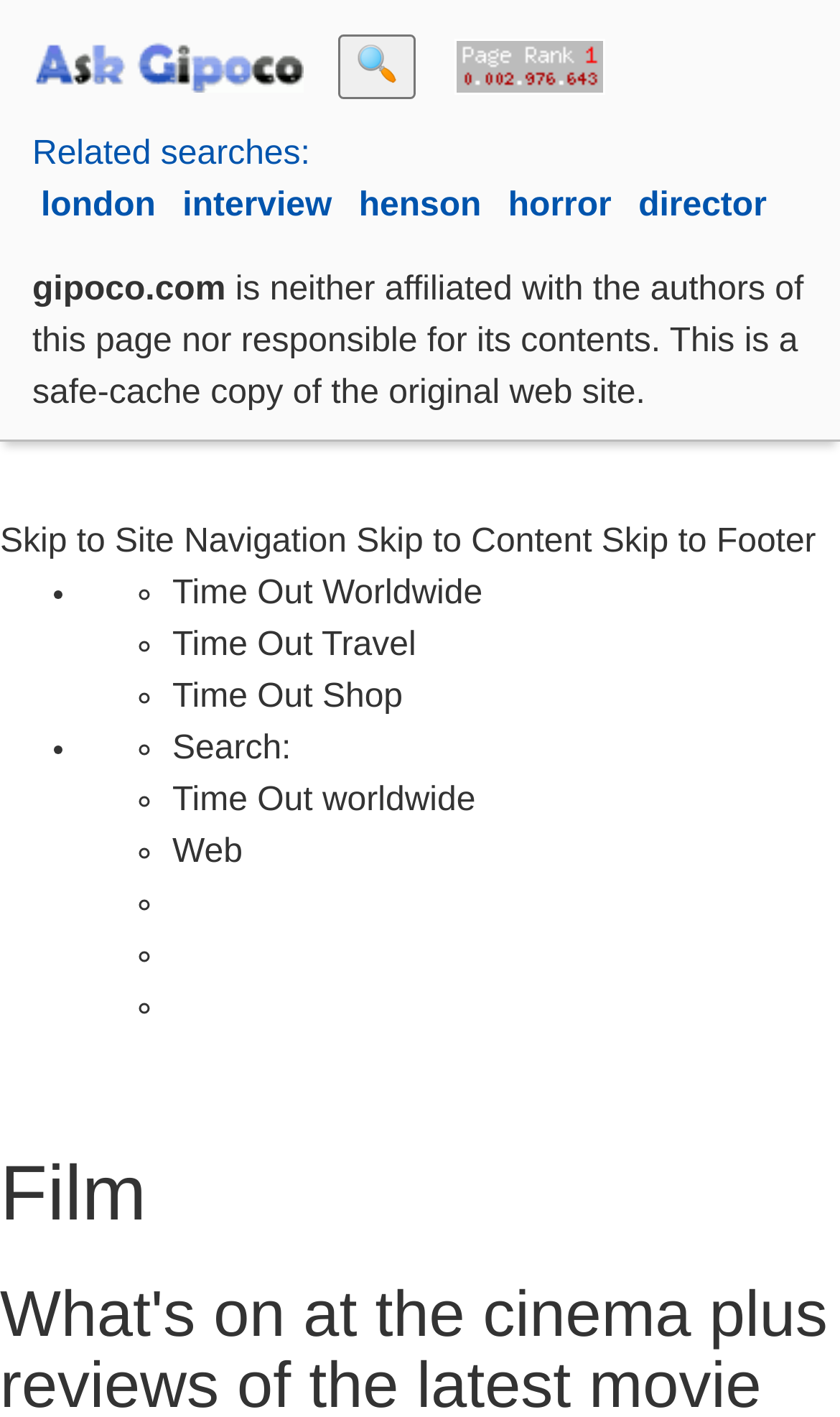Utilize the details in the image to thoroughly answer the following question: What is the text of the disclaimer at the bottom of the page?

I found the disclaimer at the bottom of the page by looking at the StaticText element with the longest text. The text of this element is 'is neither affiliated with the authors of this page nor responsible for its contents. This is a safe-cache copy of the original web site.' The first sentence of this text is the disclaimer.